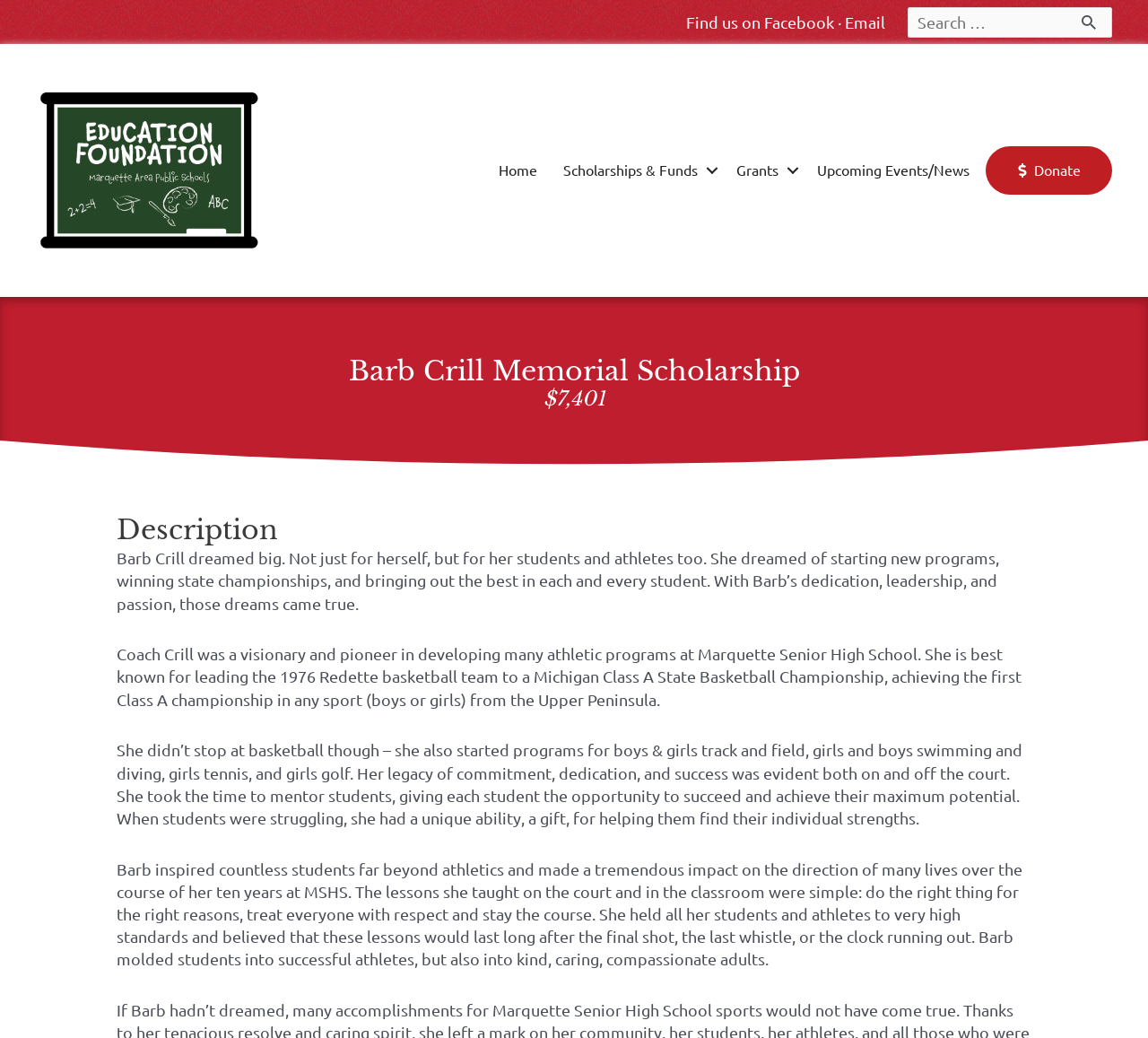From the image, can you give a detailed response to the question below:
What sports programs did Coach Crill start?

I found the answer by reading the StaticText element that describes Coach Crill's achievements, which mentions that she started programs for boys & girls track and field, girls and boys swimming and diving, girls tennis, and girls golf.